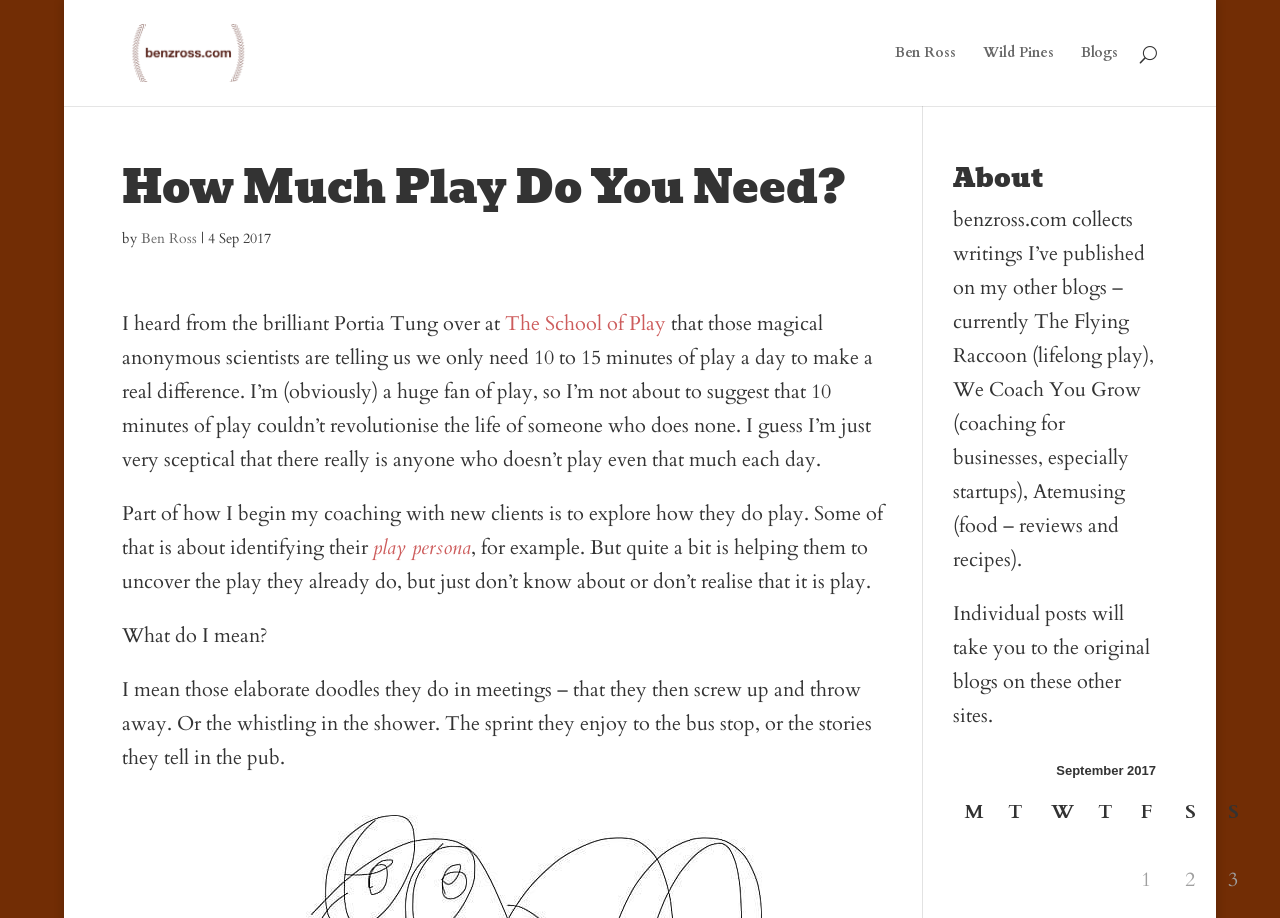Describe all significant elements and features of the webpage.

This webpage is titled "How Much Play Do You Need?" and is part of the benzross.com website. At the top left corner, there is a link to the website's homepage, accompanied by a small image of the website's logo. To the right of this, there are three links: "Ben Ross", "Wild Pines", and "Blogs". 

Below these links, there is a search bar that spans almost the entire width of the page. Underneath the search bar, there is a heading that repeats the title of the webpage, followed by the author's name, "Ben Ross", and the date "4 Sep 2017". 

The main content of the webpage is a blog post that discusses the importance of play in daily life. The post begins by citing a claim that 10-15 minutes of play per day can make a significant difference, and then goes on to explore how the author helps clients identify and appreciate the play they already do in their daily lives. The post includes several paragraphs of text, with a few links to related concepts, such as "play persona". 

At the bottom right corner of the page, there is a section titled "About", which provides information about the benzross.com website and its contents. This section includes a few paragraphs of text and a table with column headers labeled "M", "T", "W", "T", "F", "S", and "S".